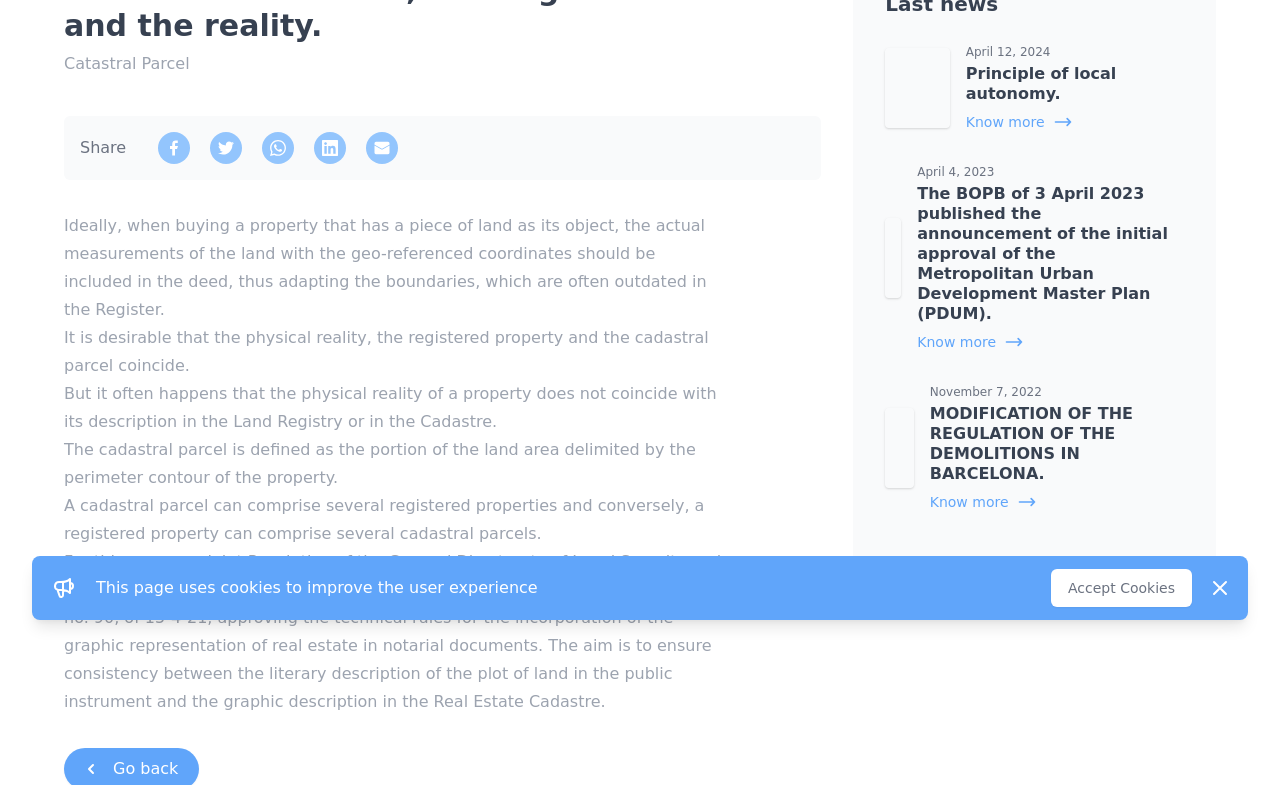Please find the bounding box coordinates in the format (top-left x, top-left y, bottom-right x, bottom-right y) for the given element description. Ensure the coordinates are floating point numbers between 0 and 1. Description: aria-label="email"

[0.286, 0.168, 0.311, 0.209]